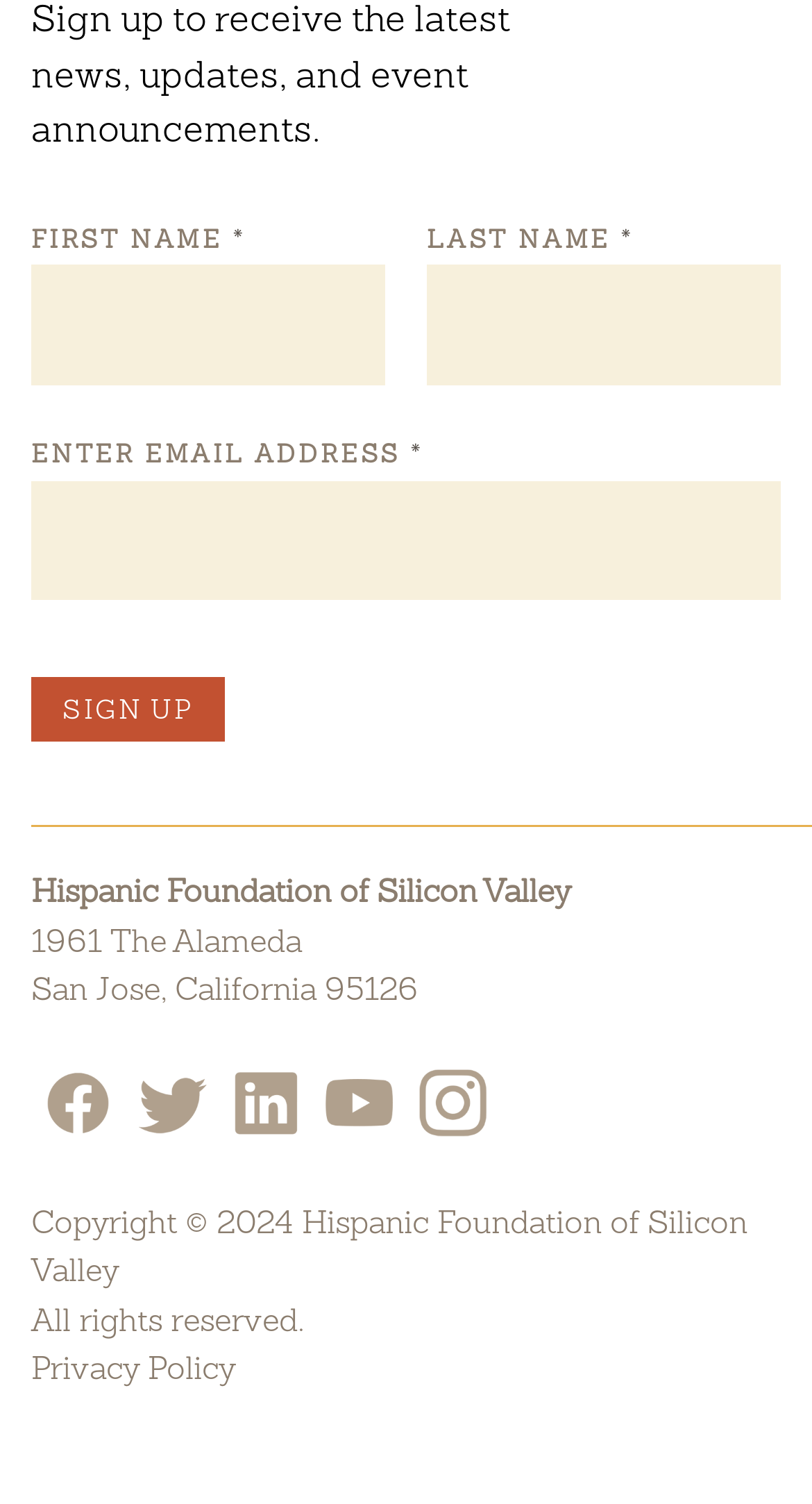Analyze the image and provide a detailed answer to the question: What social media platforms does the organization have?

The webpage has a series of link elements with images, each representing a social media platform. The platforms are Facebook, Twitter, LinkedIn, Youtube, and Instagram.